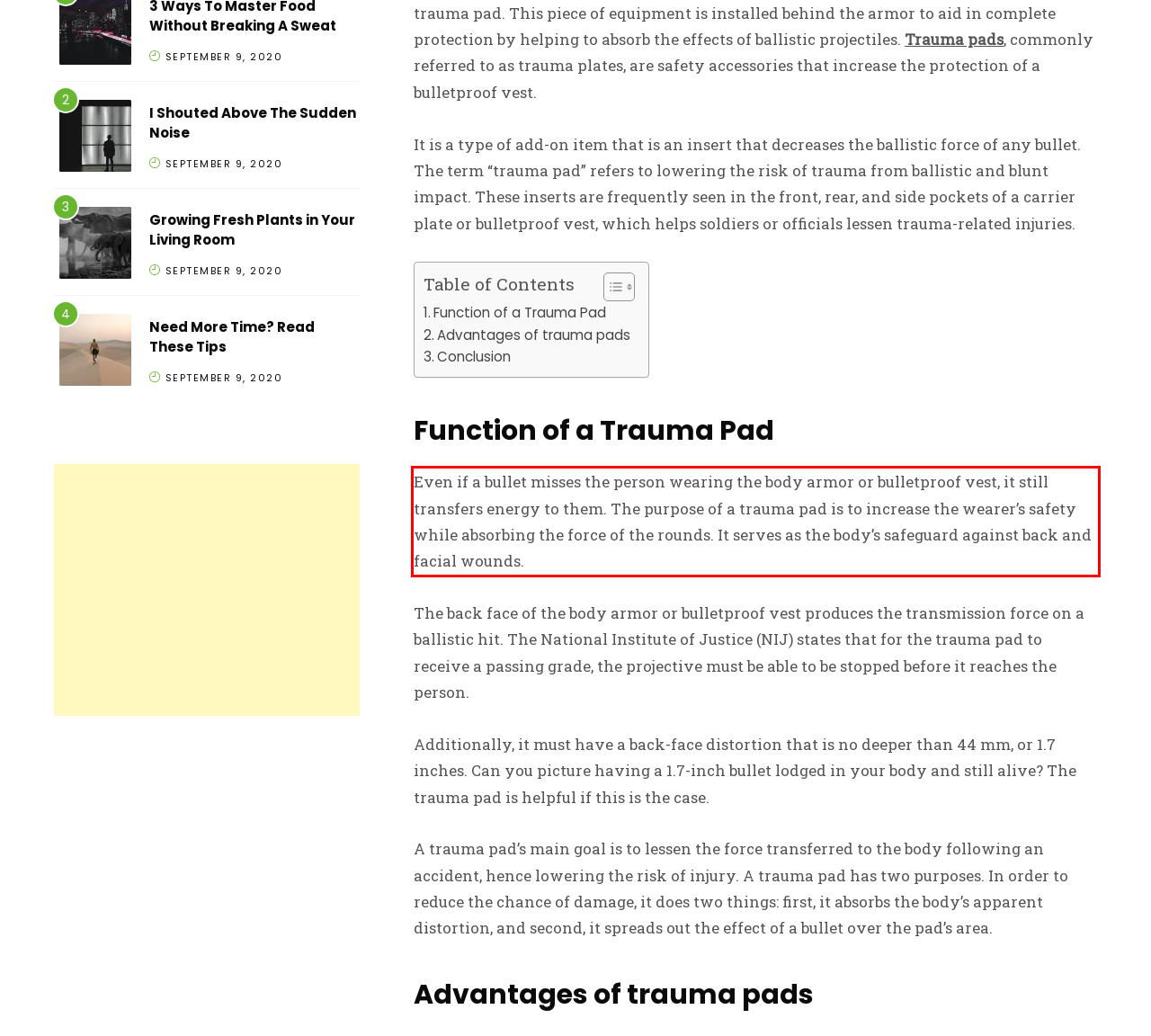Identify the text inside the red bounding box in the provided webpage screenshot and transcribe it.

Even if a bullet misses the person wearing the body armor or bulletproof vest, it still transfers energy to them. The purpose of a trauma pad is to increase the wearer’s safety while absorbing the force of the rounds. It serves as the body’s safeguard against back and facial wounds.